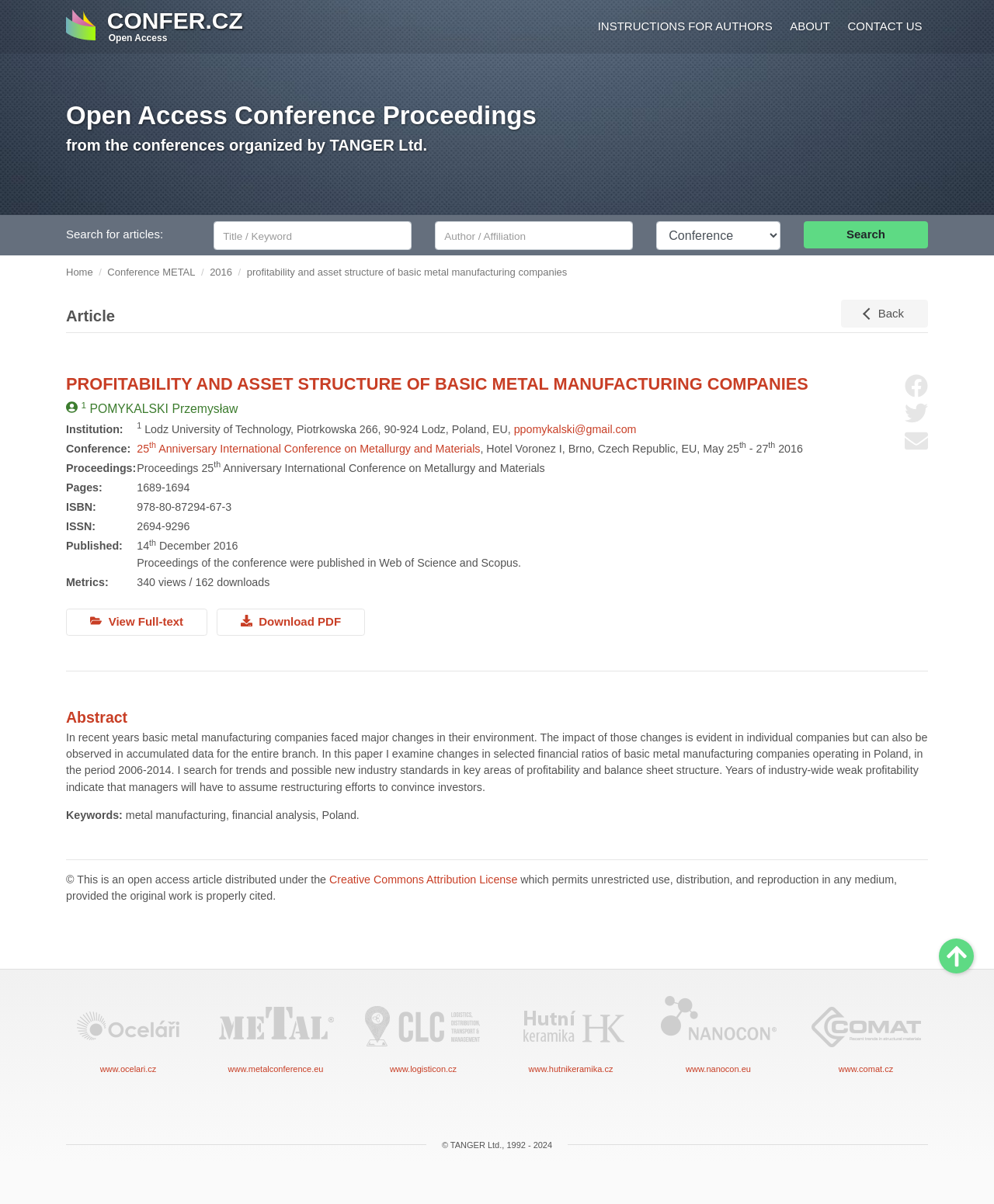Please identify the bounding box coordinates of the area that needs to be clicked to fulfill the following instruction: "Select a Conference."

[0.66, 0.184, 0.785, 0.208]